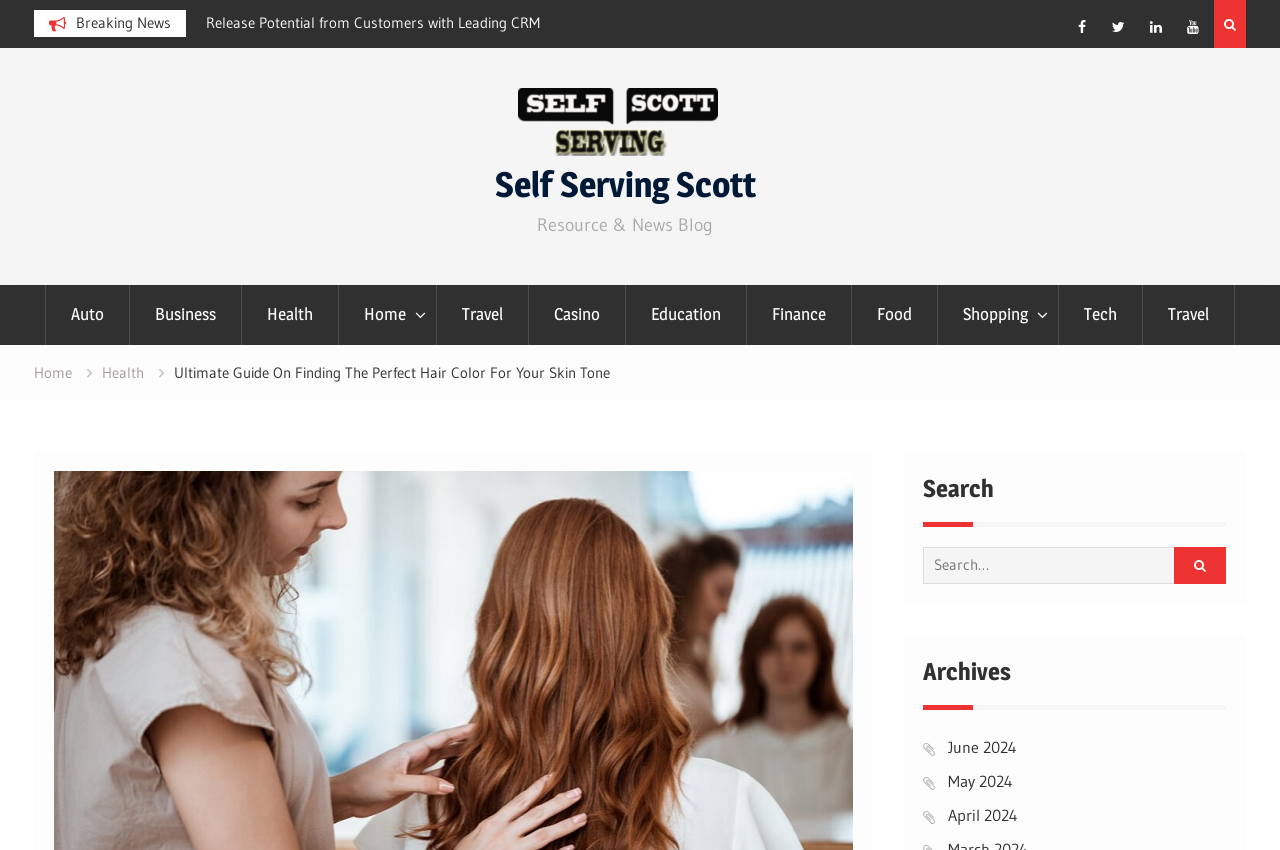Identify the bounding box coordinates of the section that should be clicked to achieve the task described: "Go to Facebook".

[0.833, 0.013, 0.858, 0.05]